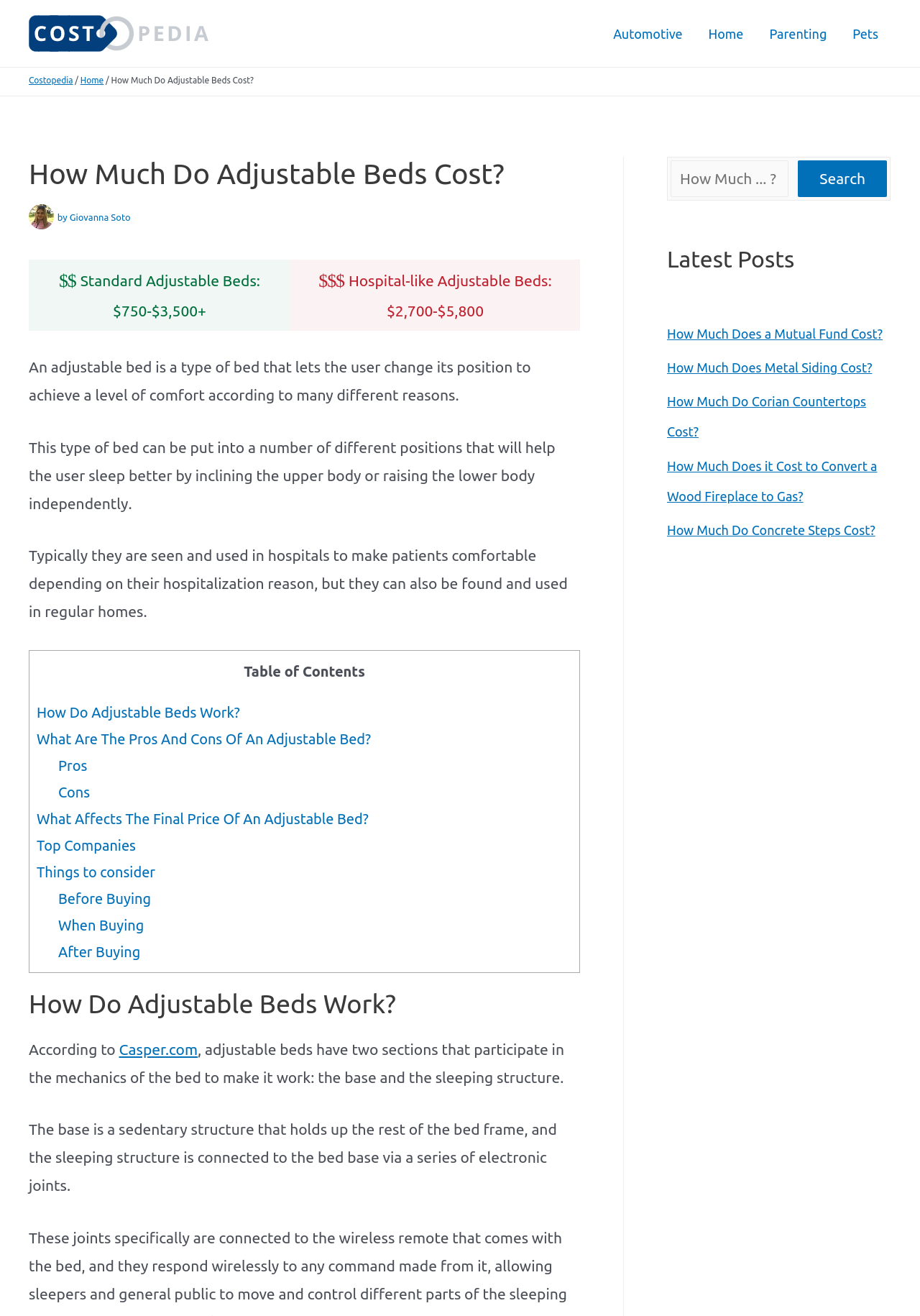What is the purpose of an adjustable bed?
Use the information from the screenshot to give a comprehensive response to the question.

According to the webpage, an adjustable bed is a type of bed that lets the user change its position to achieve a level of comfort according to many different reasons. It can be put into a number of different positions that will help the user sleep better by inclining the upper body or raising the lower body independently.